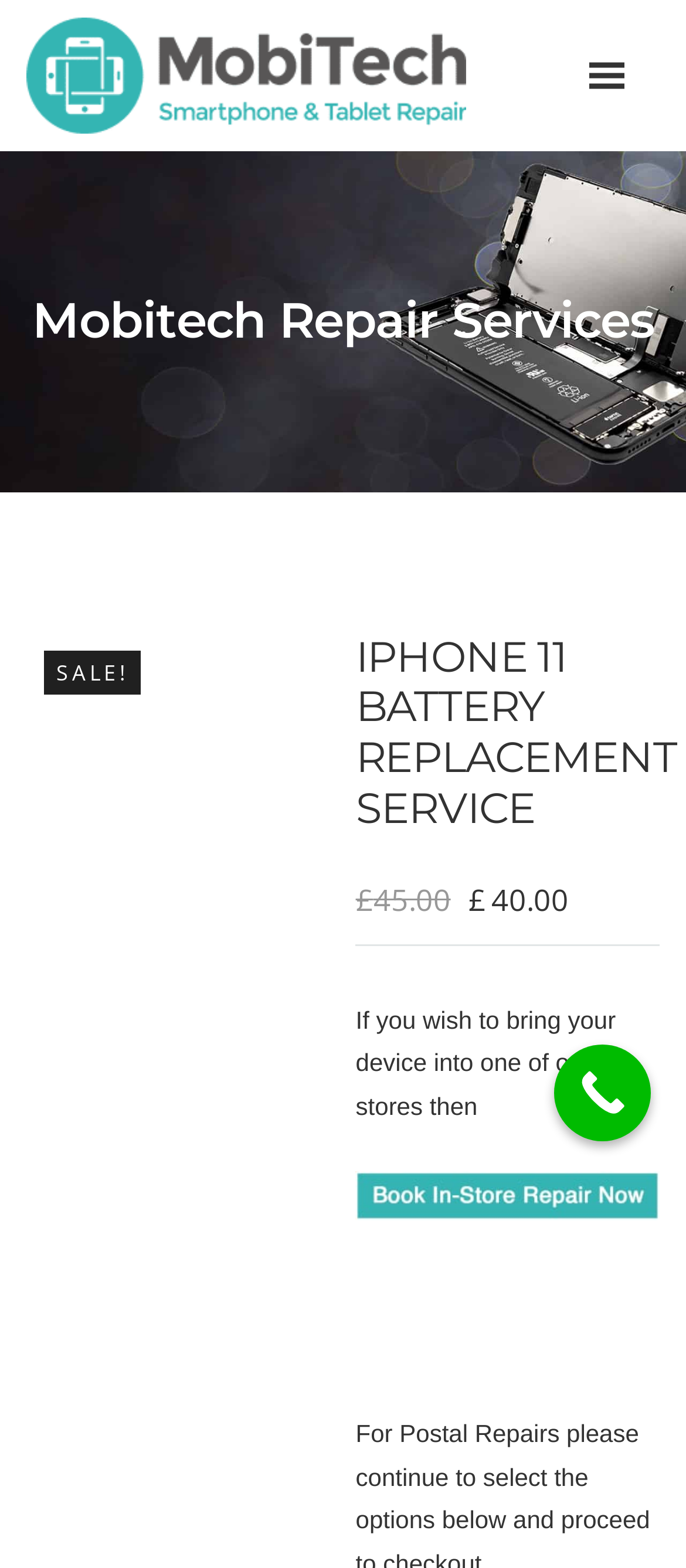Provide the bounding box coordinates of the HTML element this sentence describes: "Call Now Button". The bounding box coordinates consist of four float numbers between 0 and 1, i.e., [left, top, right, bottom].

[0.808, 0.666, 0.949, 0.728]